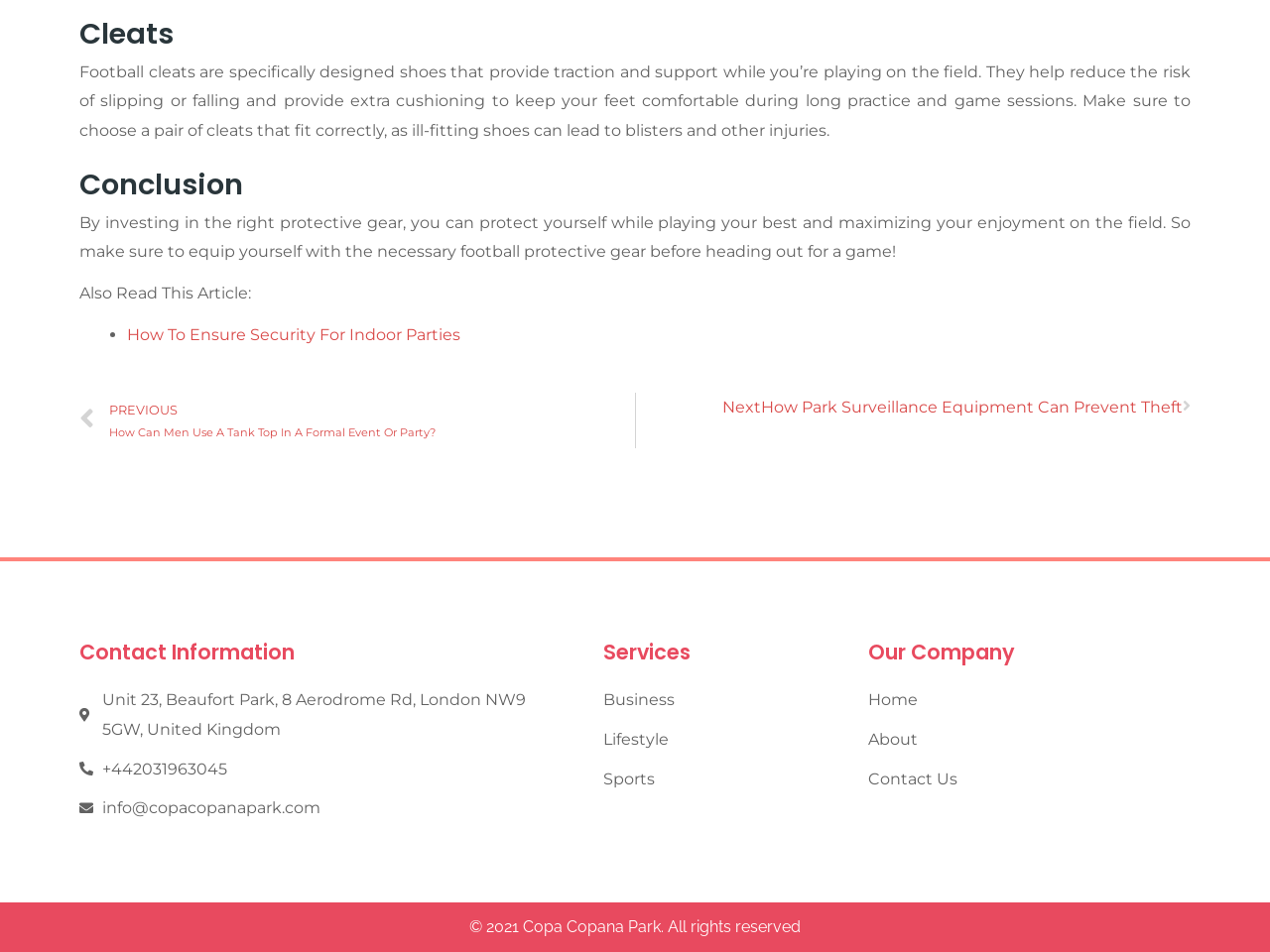What is the main topic of the article?
Using the visual information, respond with a single word or phrase.

Football cleats